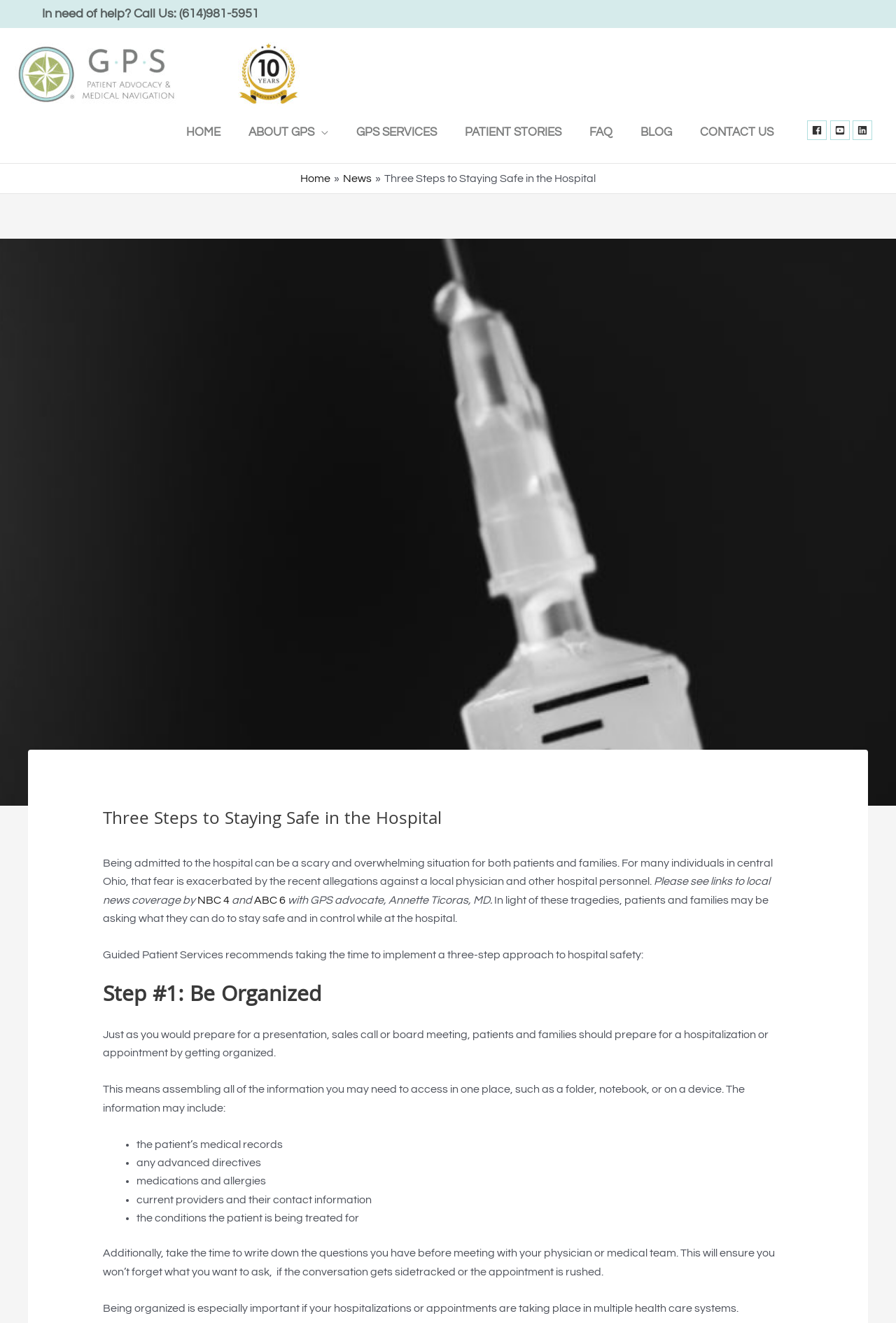Find the bounding box coordinates corresponding to the UI element with the description: "alt="Patient Advocacy Services Columbus Ohio"". The coordinates should be formatted as [left, top, right, bottom], with values as floats between 0 and 1.

[0.016, 0.052, 0.336, 0.061]